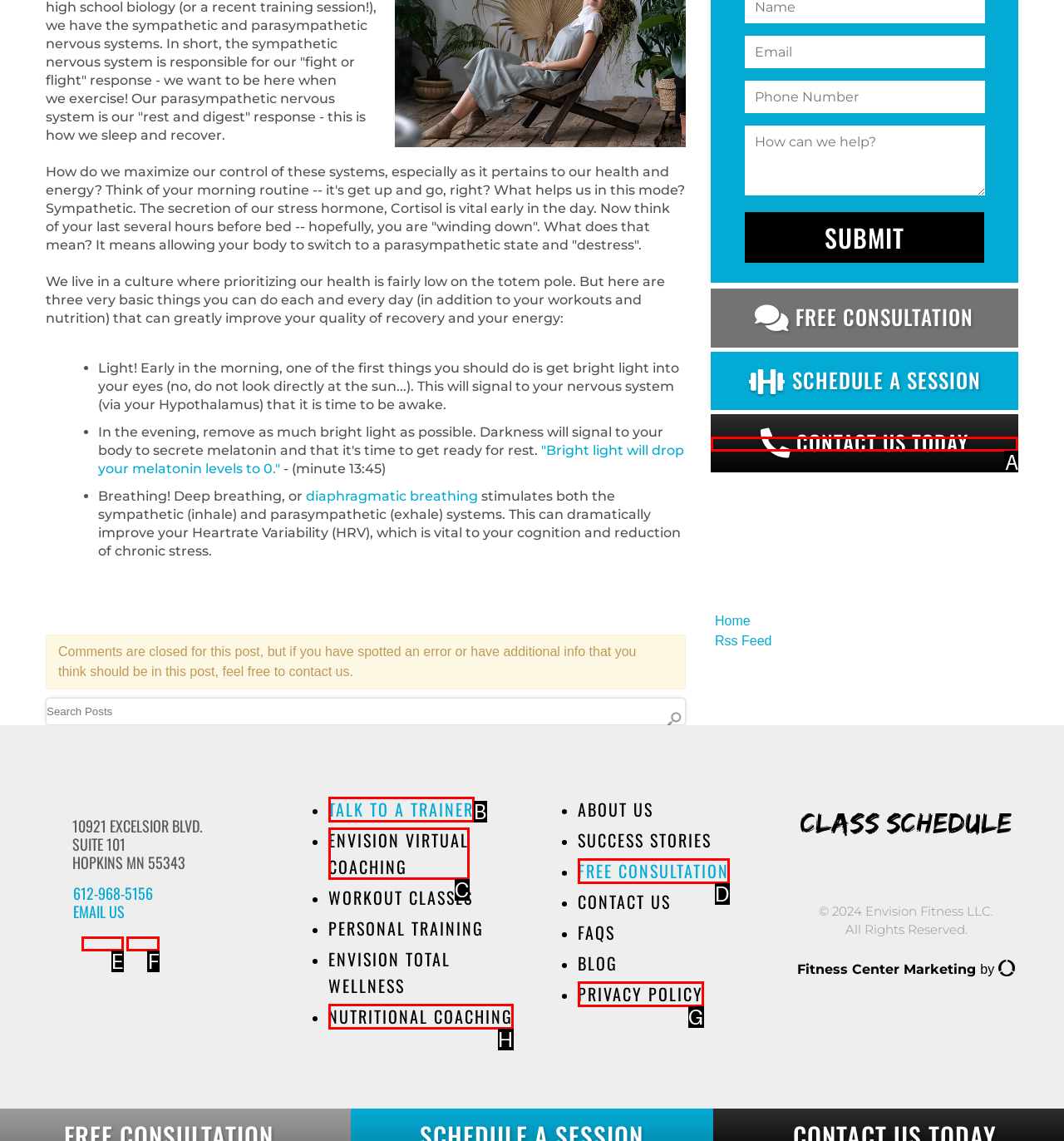Select the correct option based on the description: Talk To A Trainer
Answer directly with the option’s letter.

B